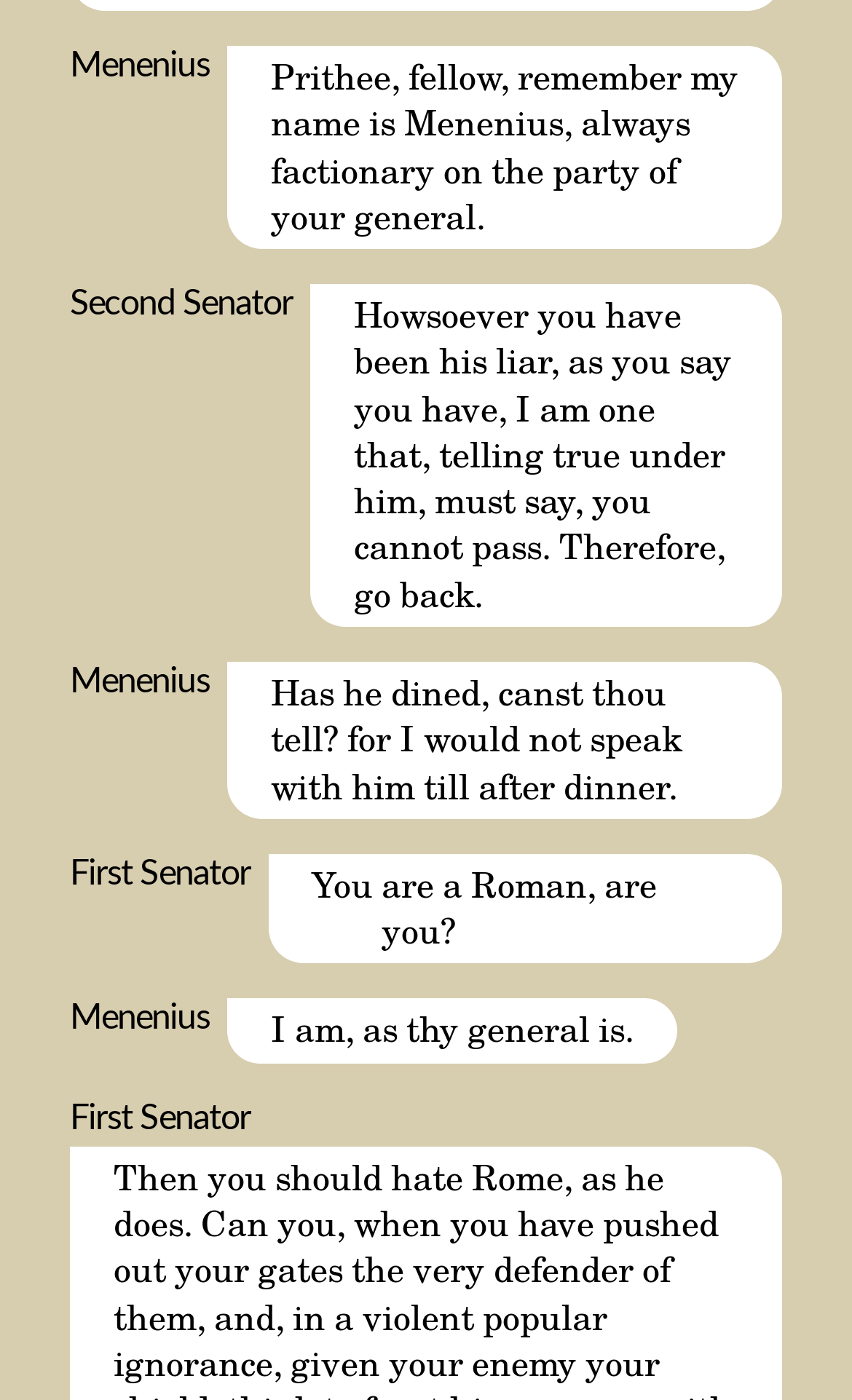How many Shakespeare plays are listed?
Please give a detailed answer to the question using the information shown in the image.

I counted the number of links with play titles, starting from 'All’s Well that Ends Well' to 'The Winter’s Tale', and found 38 plays listed.